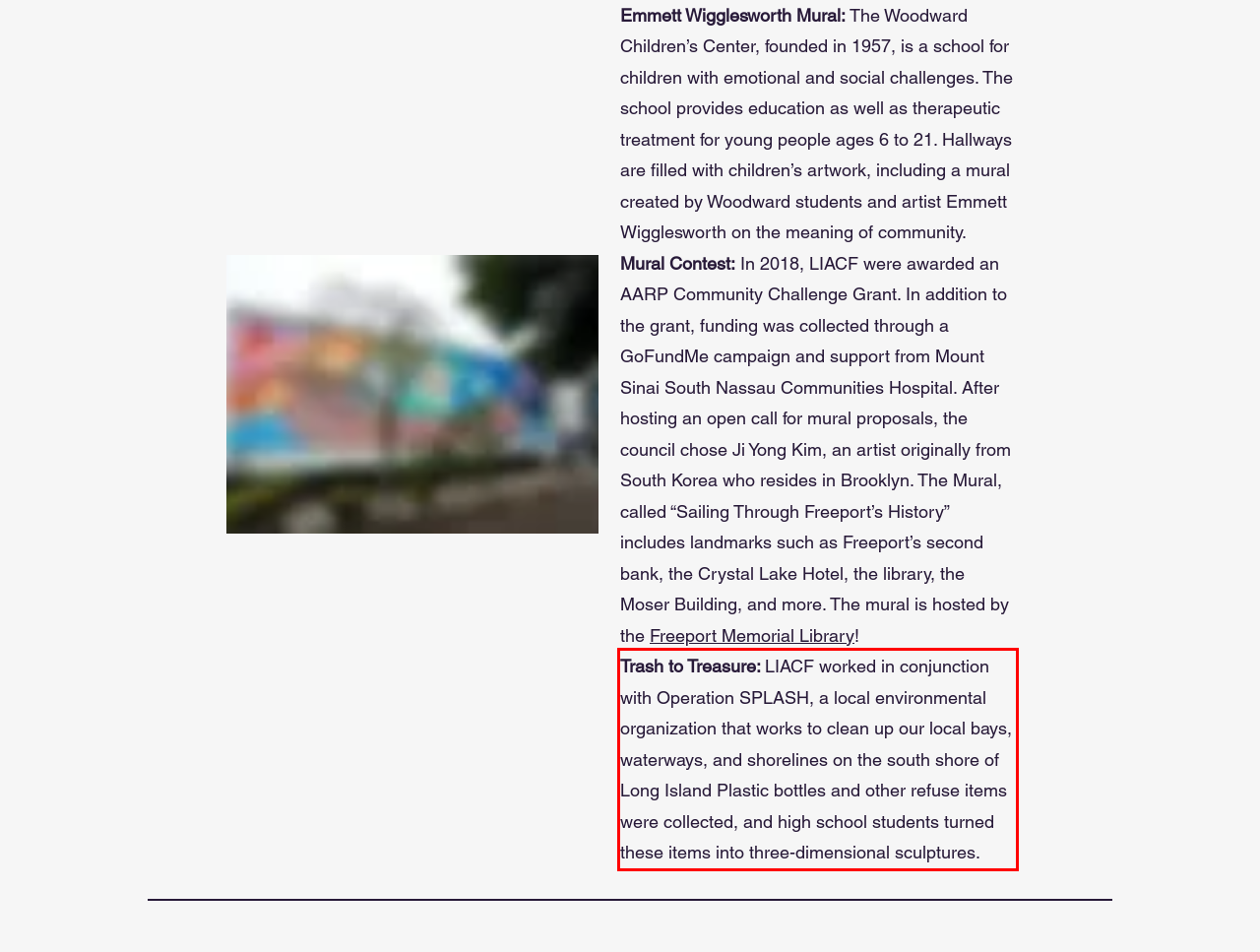Given a screenshot of a webpage with a red bounding box, extract the text content from the UI element inside the red bounding box.

Trash to Treasure: LIACF worked in conjunction with Operation SPLASH, a local environmental organization that works to clean up our local bays, waterways, and shorelines on the south shore of Long Island Plastic bottles and other refuse items were collected, and high school students turned these items into three-dimensional sculptures.